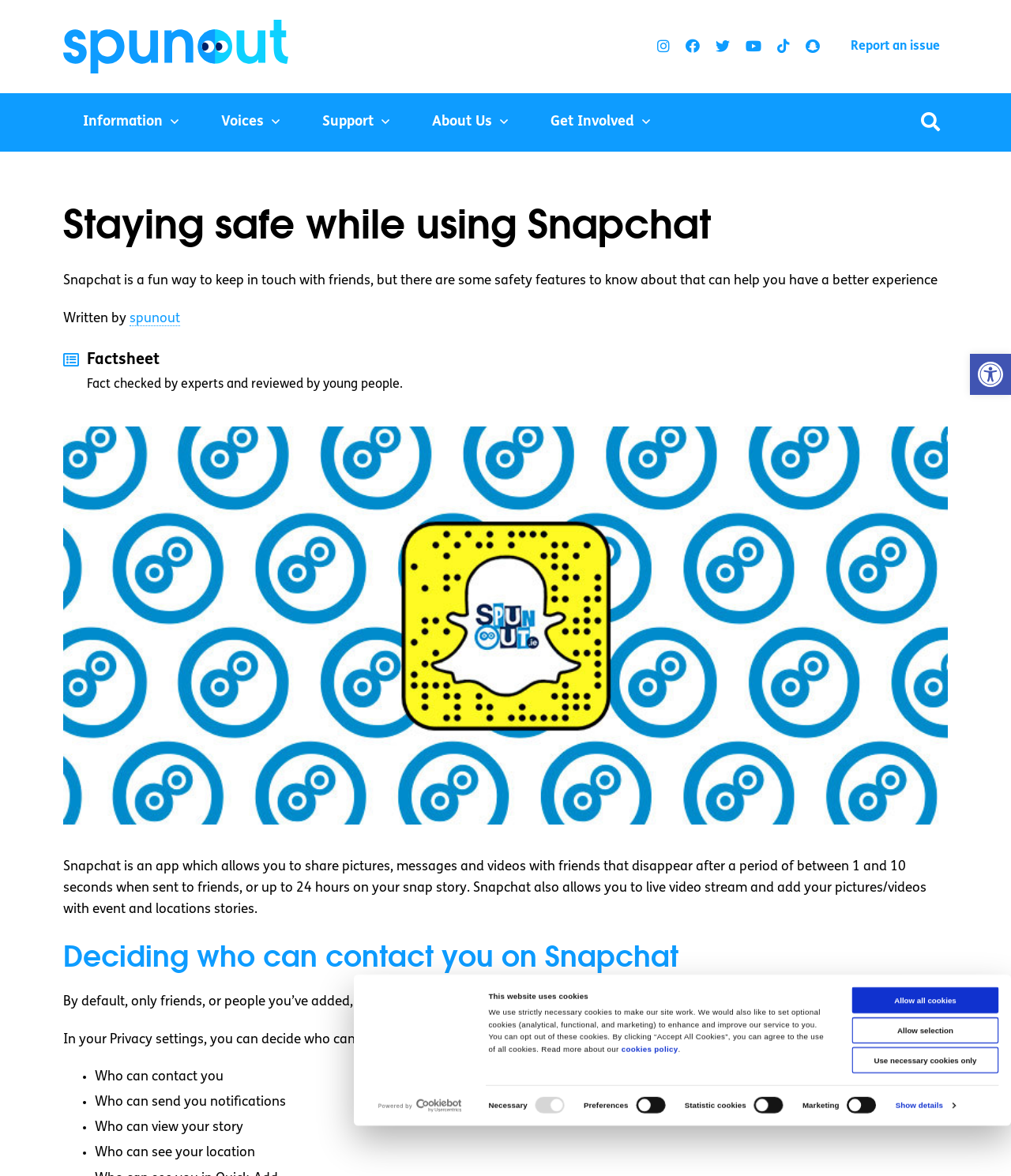Using the element description: "Allow all cookies", determine the bounding box coordinates. The coordinates should be in the format [left, top, right, bottom], with values between 0 and 1.

[0.843, 0.776, 0.988, 0.799]